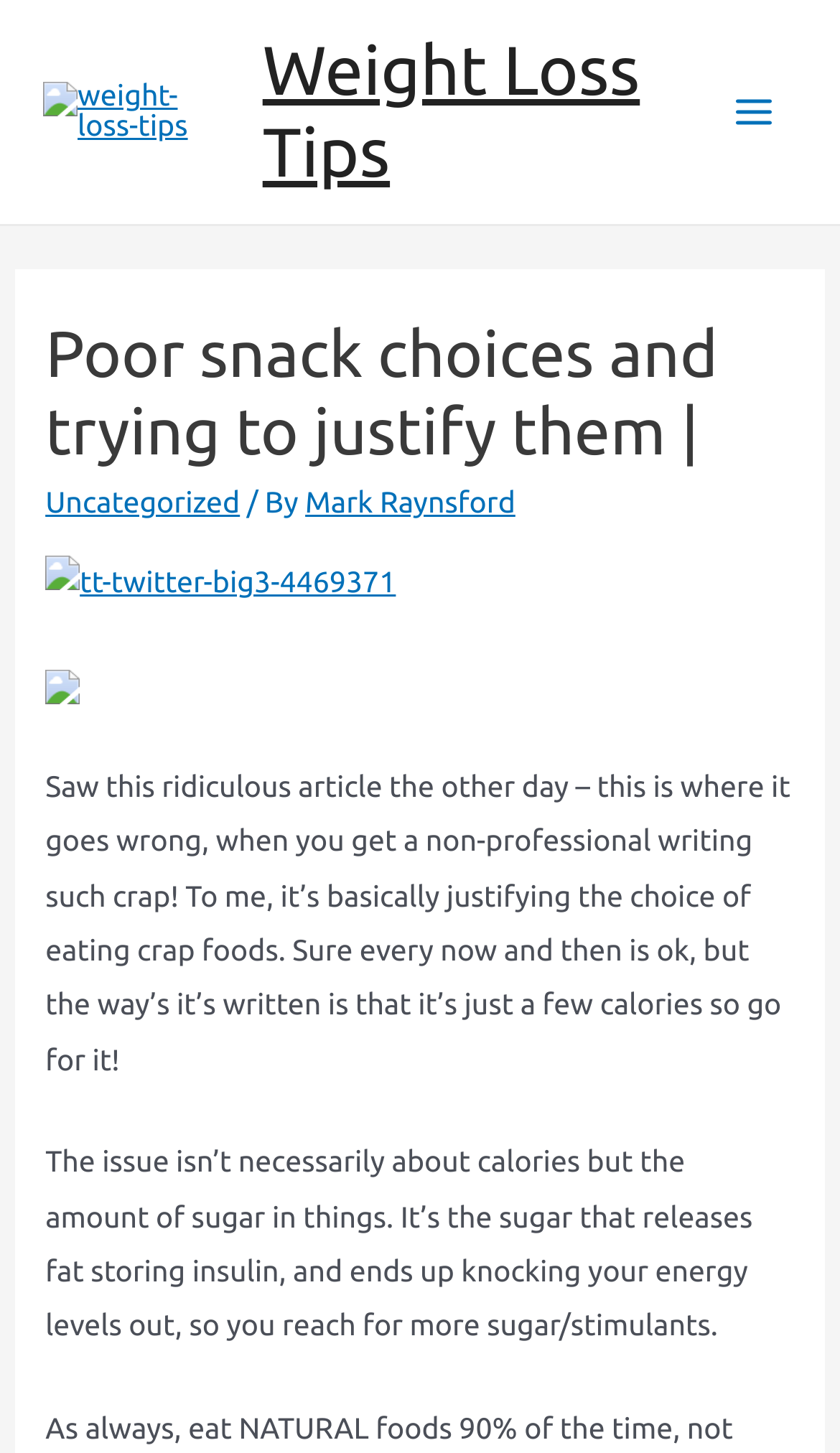Locate the bounding box of the UI element with the following description: "Weight Loss Tips".

[0.313, 0.022, 0.762, 0.132]